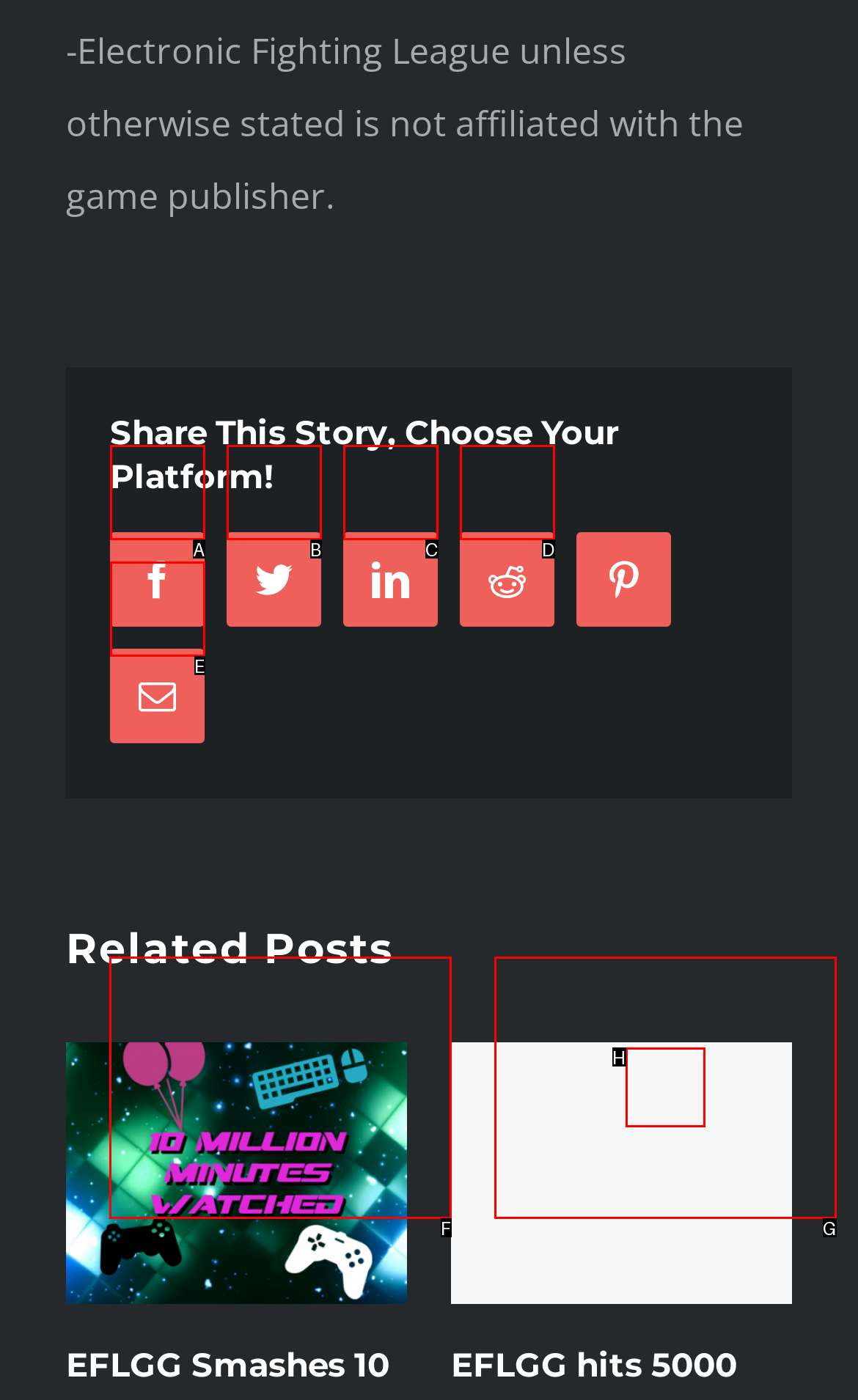Which option best describes: Email
Respond with the letter of the appropriate choice.

E